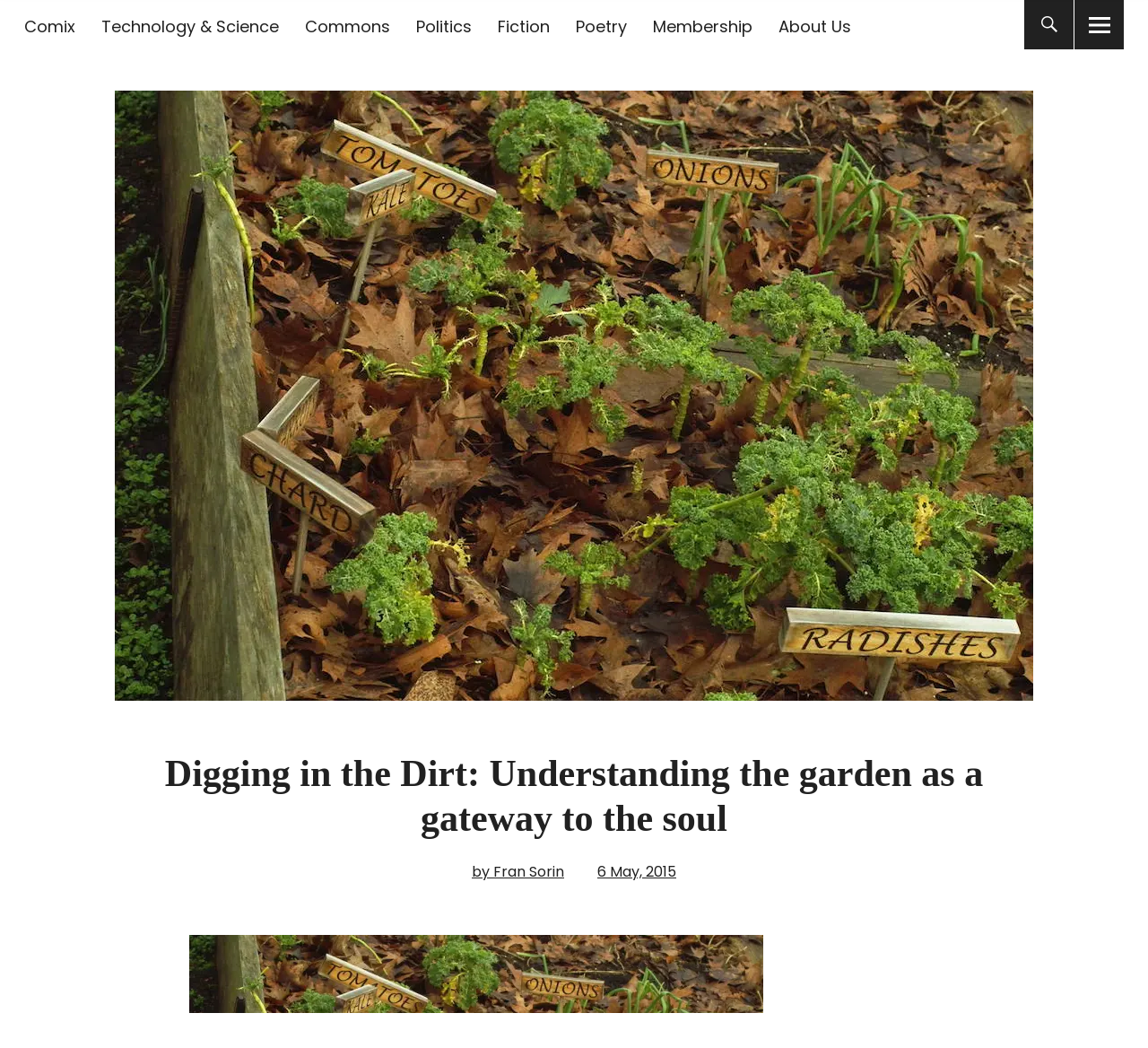Provide a thorough description of this webpage.

The webpage is an article from The Seattle Star, titled "Digging in the Dirt: Understanding the garden as a gateway to the soul" by Fran Sorin, dated May 6, 2015. 

At the top of the page, there are several links to different sections of the website, including Comix, Technology & Science, Commons, Politics, Fiction, Poetry, Membership, and About Us. These links are arranged horizontally across the top of the page, with The Seattle Star logo on the left and a search button on the right. 

Below the top navigation bar, there is a larger version of The Seattle Star logo, followed by a set of links to the same sections as above, but in a vertical arrangement. 

The main content of the page is the article, which has a heading that spans most of the width of the page. The article title is "Digging in the Dirt: Understanding the garden as a gateway to the soul", and it is followed by the author's name, Fran Sorin, and the publication date. 

On the top right corner of the page, there are three buttons: a Facebook icon, a Twitter icon, and a search button.